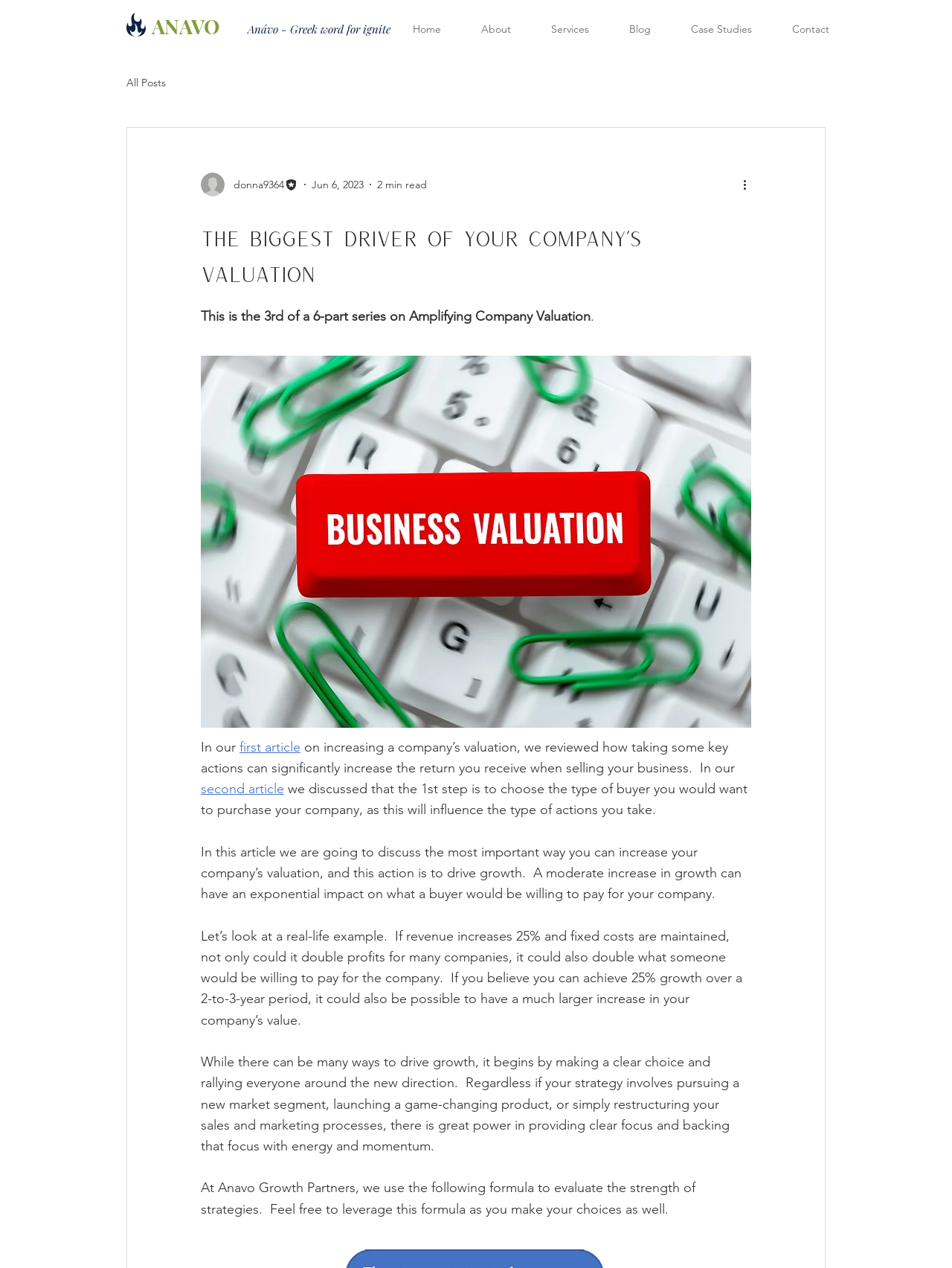What is the formula used by Anavo Growth Partners?
Provide an in-depth answer to the question, covering all aspects.

The formula used by Anavo Growth Partners is not explicitly specified in the article, but it is mentioned that they use a formula to evaluate the strength of strategies.